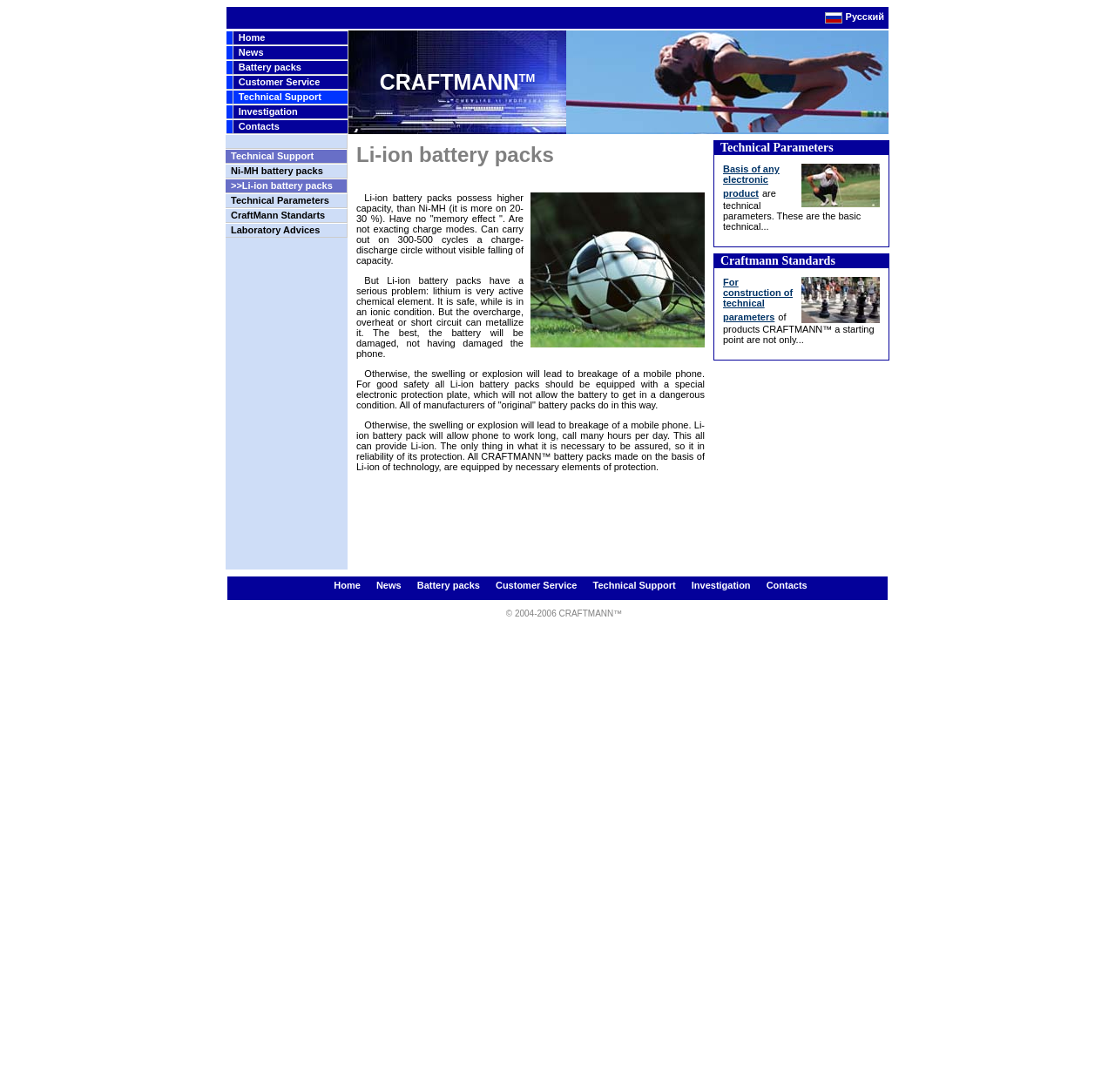For the following element description, predict the bounding box coordinates in the format (top-left x, top-left y, bottom-right x, bottom-right y). All values should be floating point numbers between 0 and 1. Description: Contacts

[0.687, 0.531, 0.724, 0.541]